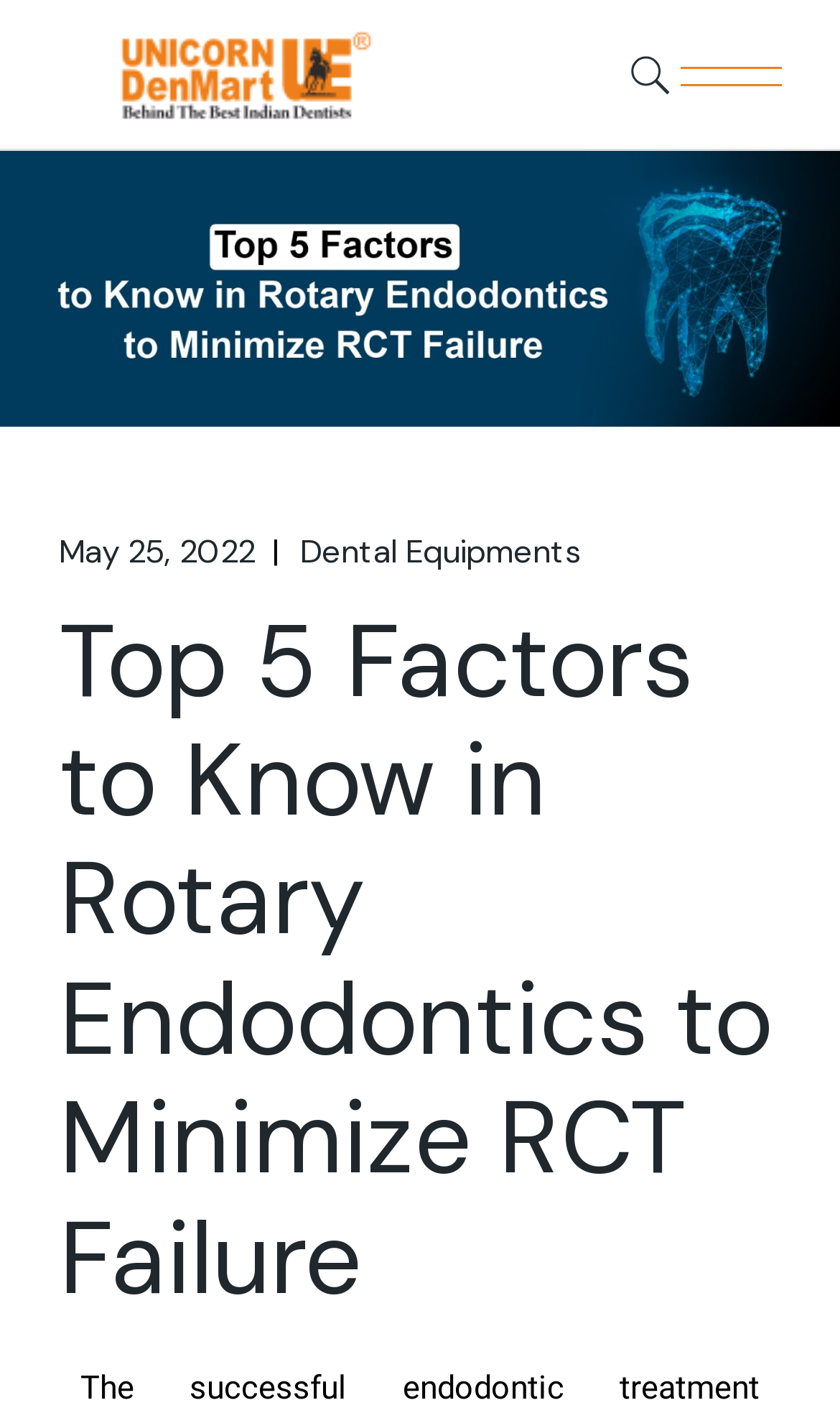Identify the bounding box for the UI element described as: "May 25, 2022". The coordinates should be four float numbers between 0 and 1, i.e., [left, top, right, bottom].

[0.07, 0.37, 0.303, 0.407]